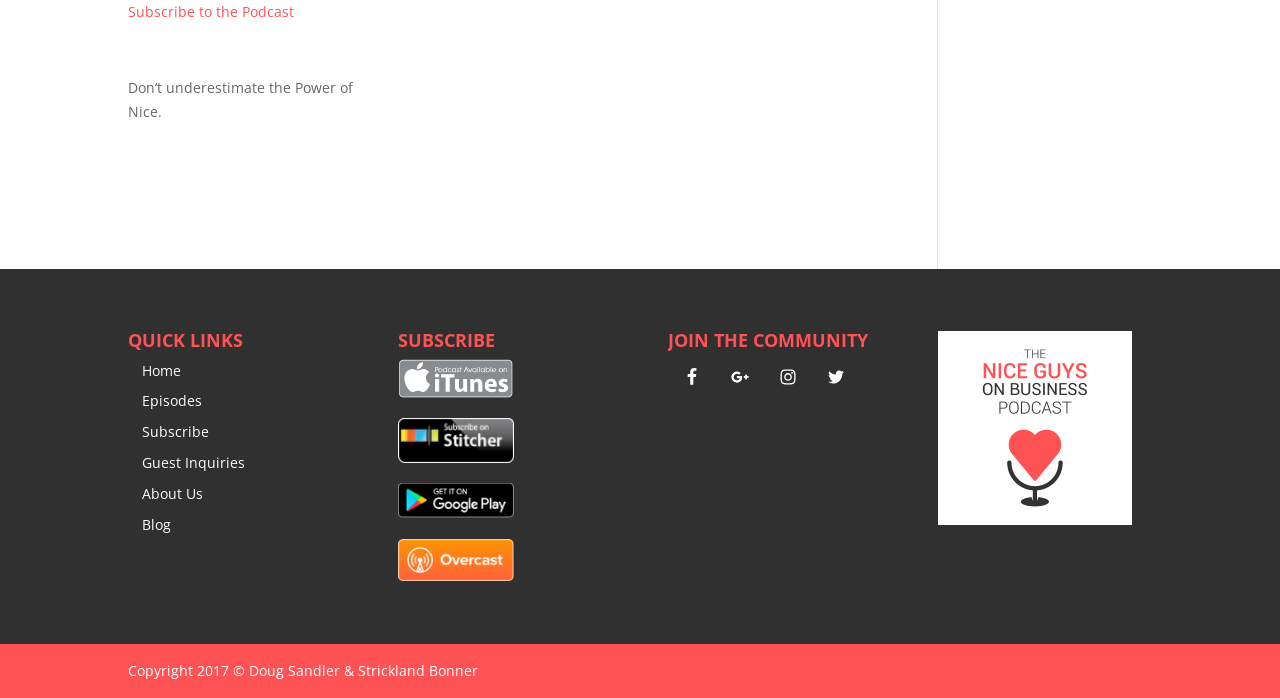Given the element description "Guest Inquiries", identify the bounding box of the corresponding UI element.

[0.111, 0.649, 0.191, 0.676]